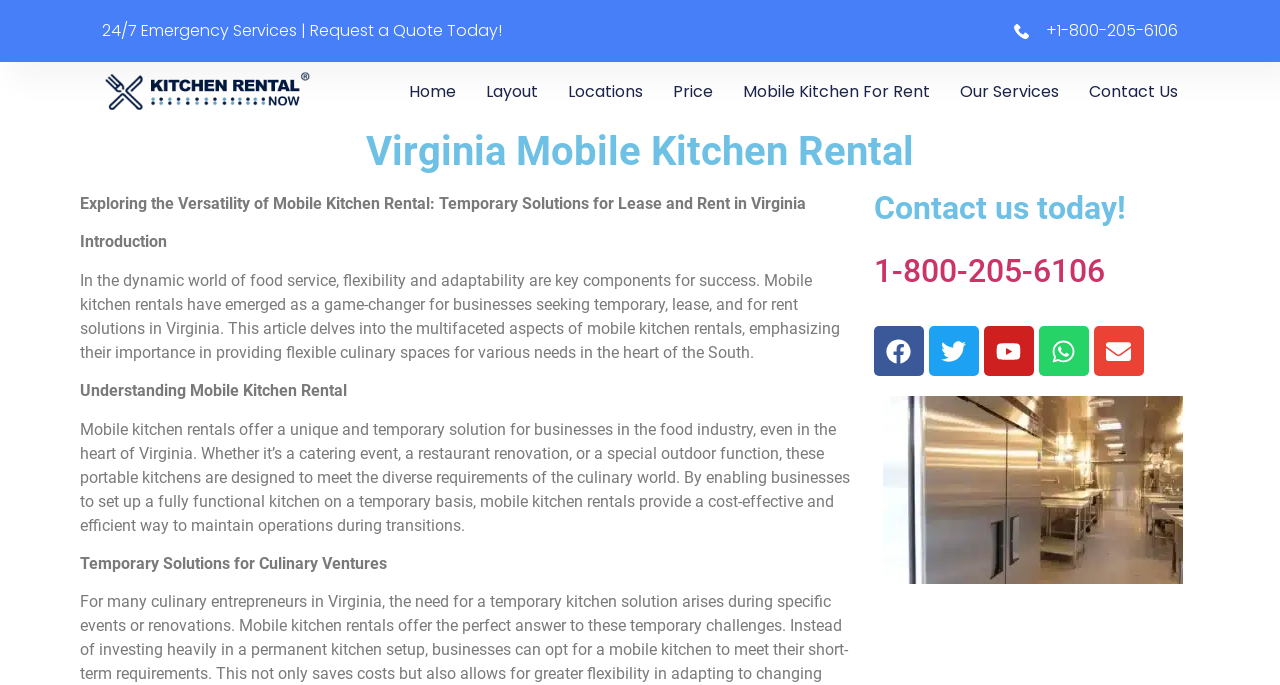Pinpoint the bounding box coordinates of the clickable area needed to execute the instruction: "Call 1-800-205-6106". The coordinates should be specified as four float numbers between 0 and 1, i.e., [left, top, right, bottom].

[0.792, 0.028, 0.92, 0.063]